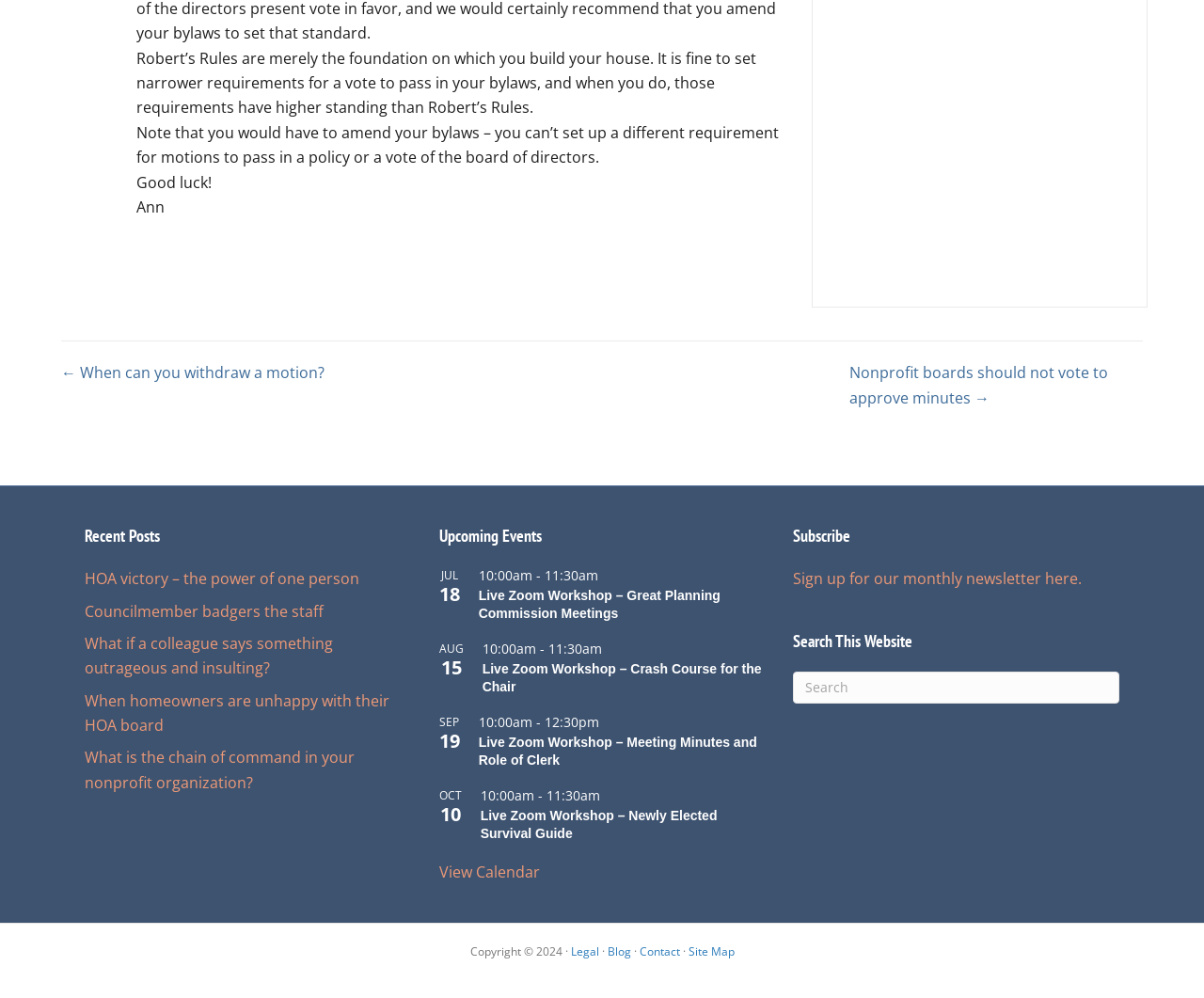Based on the image, please elaborate on the answer to the following question:
What type of events are listed in the 'Upcoming Events' section?

The 'Upcoming Events' section lists several events, including 'Live Zoom Workshop – Great Planning Commission Meetings', 'Live Zoom Workshop – Crash Course for the Chair', and 'Live Zoom Workshop – Meeting Minutes and Role of Clerk', which are all workshops.